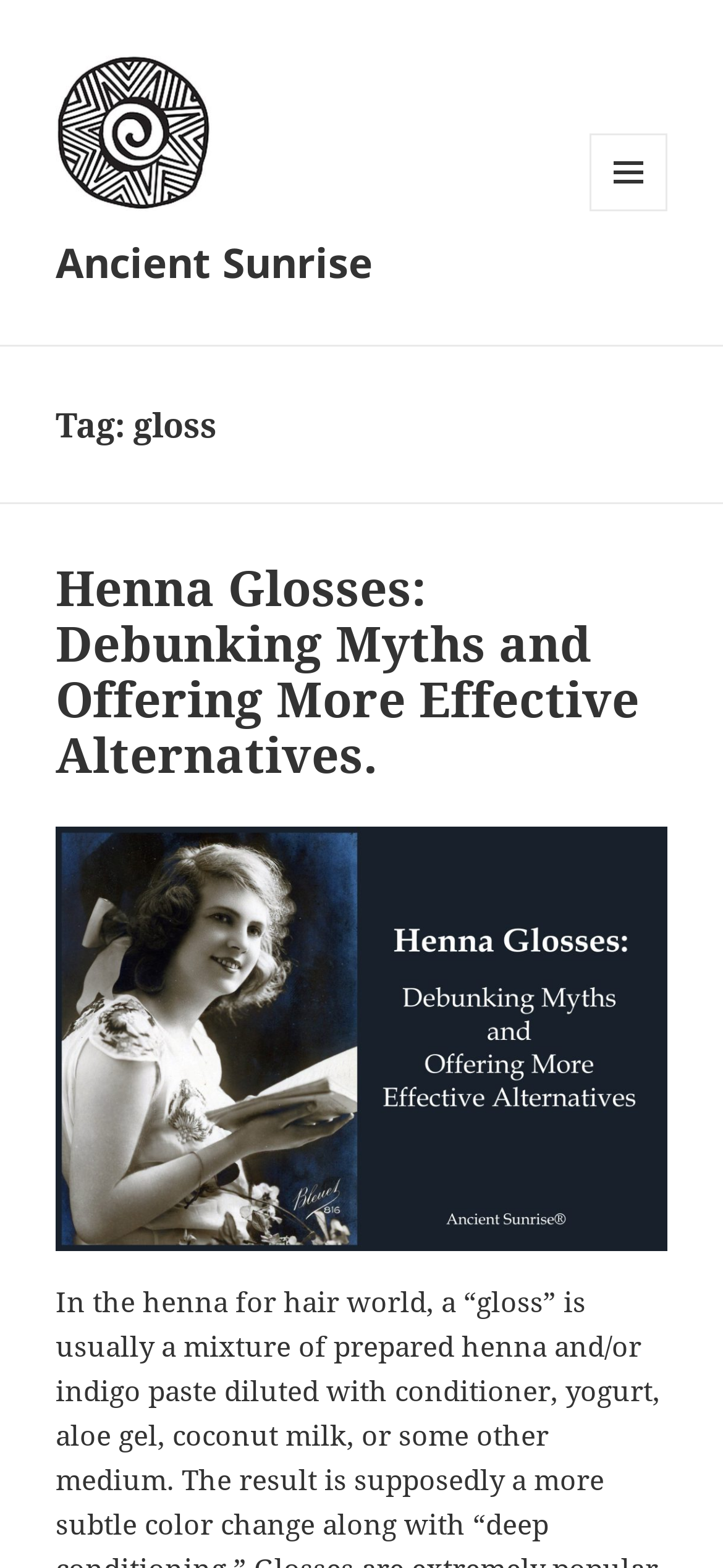Please answer the following question using a single word or phrase: 
What is the topic of the main article?

Henna Glosses